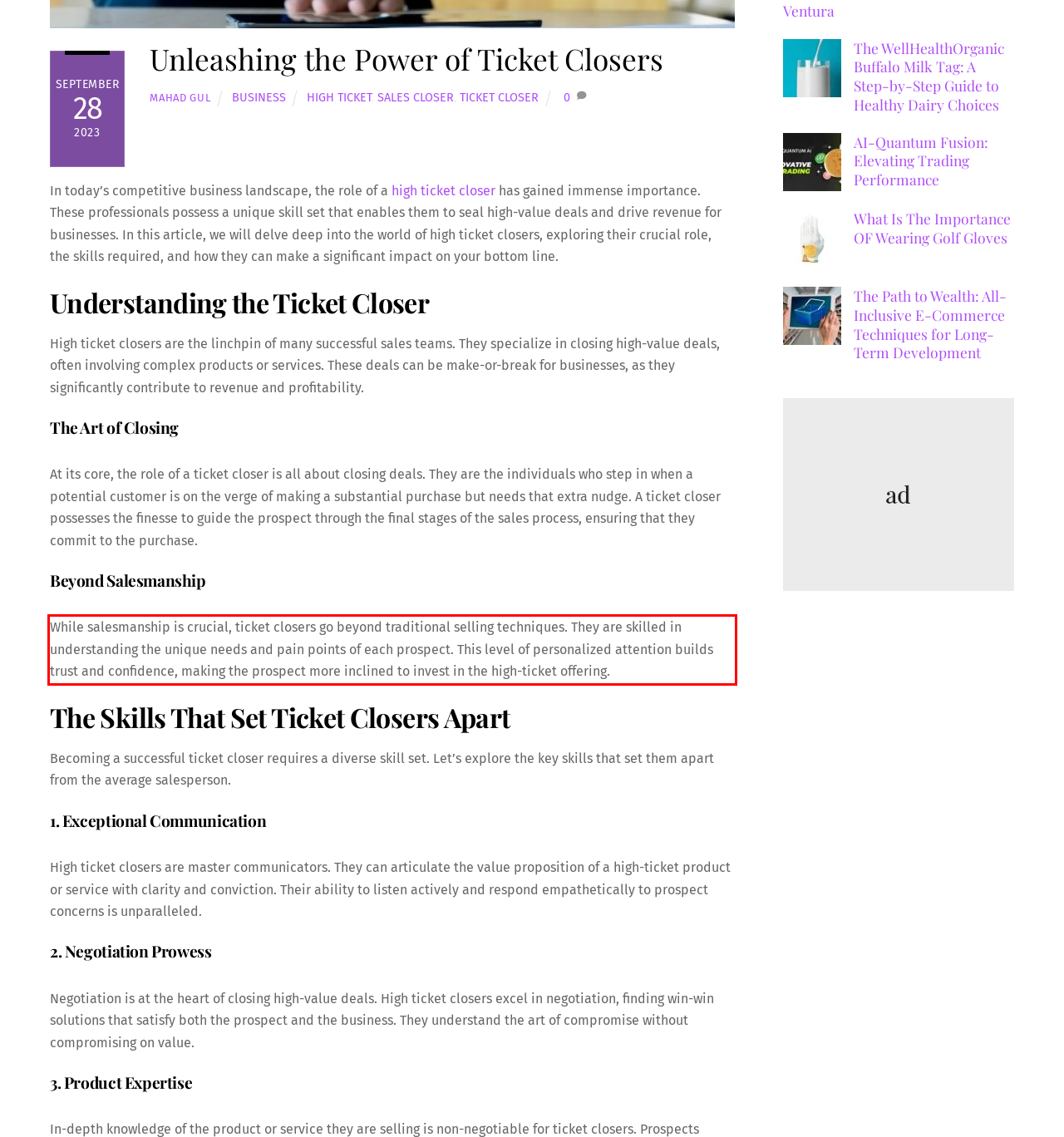The screenshot provided shows a webpage with a red bounding box. Apply OCR to the text within this red bounding box and provide the extracted content.

While salesmanship is crucial, ticket closers go beyond traditional selling techniques. They are skilled in understanding the unique needs and pain points of each prospect. This level of personalized attention builds trust and confidence, making the prospect more inclined to invest in the high-ticket offering.